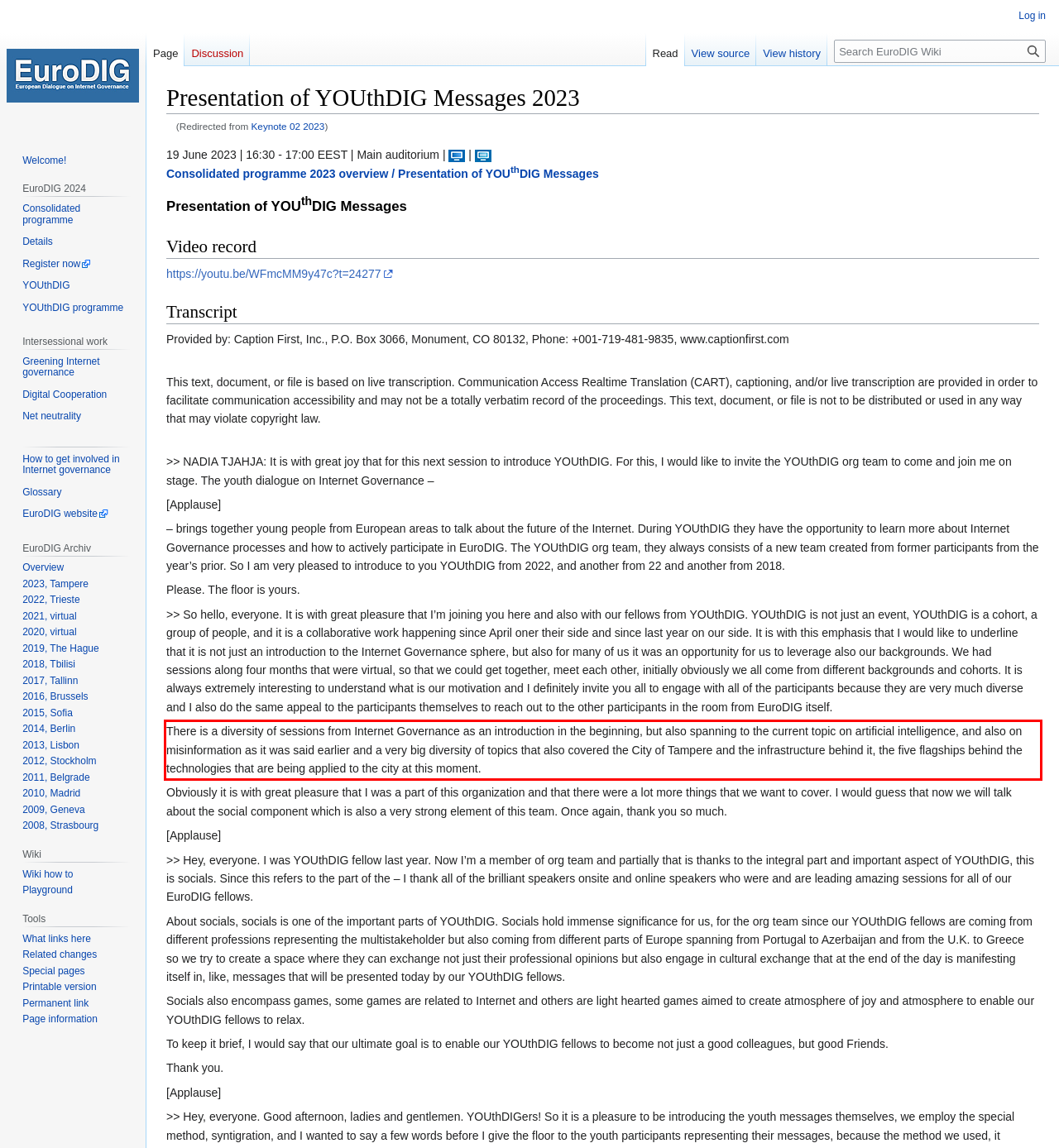You have a screenshot of a webpage with a red bounding box. Use OCR to generate the text contained within this red rectangle.

There is a diversity of sessions from Internet Governance as an introduction in the beginning, but also spanning to the current topic on artificial intelligence, and also on misinformation as it was said earlier and a very big diversity of topics that also covered the City of Tampere and the infrastructure behind it, the five flagships behind the technologies that are being applied to the city at this moment.